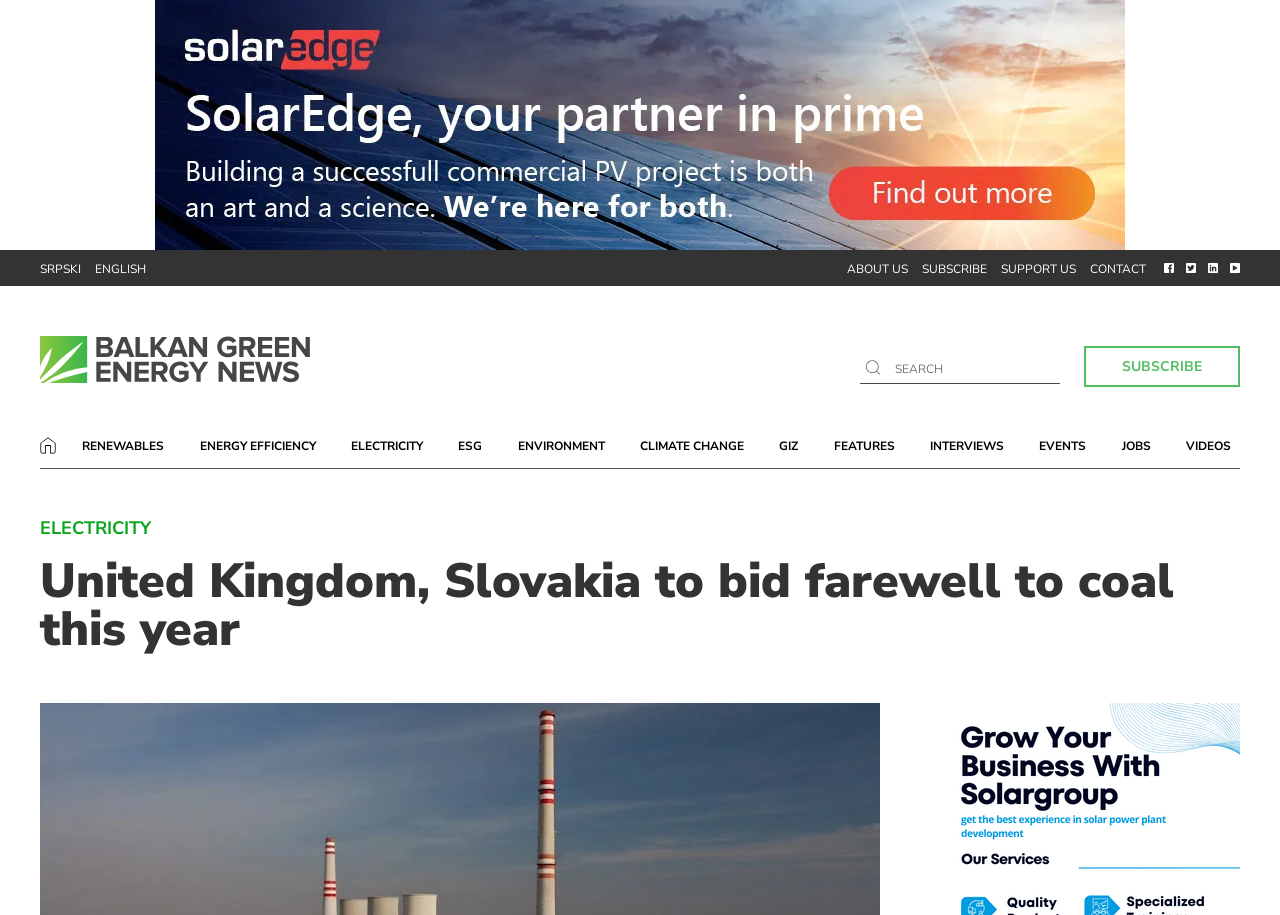Craft a detailed narrative of the webpage's structure and content.

The webpage appears to be a news article or blog post focused on the topic of coal power plants in the United Kingdom and Slovakia. At the top of the page, there is a prominent heading that reads "United Kingdom, Slovakia to bid farewell to coal this year". 

Below the heading, there is a row of links, including "SolarEdge A1", "SRPSKI", "ENGLISH", "ABOUT US", "SUBSCRIBE", "SUPPORT US", and "CONTACT". These links are positioned horizontally across the page, with "SolarEdge A1" on the left and "CONTACT" on the right.

To the right of the links, there are five small images, each accompanied by a link. These images are stacked vertically, with the topmost image aligned with the top of the links.

Further down the page, there is a search bar with a "SEARCH" label, accompanied by a small image to its left. Below the search bar, there is a "SUBSCRIBE" button.

On the left side of the page, there is a vertical menu with links to various topics, including "HOME", "RENEWABLES", "ENERGY EFFICIENCY", "ELECTRICITY", "ESG", "ENVIRONMENT", "CLIMATE CHANGE", "GIZ", "FEATURES", "INTERVIEWS", "EVENTS", "JOBS", and "VIDEOS". These links are stacked vertically, with "HOME" at the top and "VIDEOS" at the bottom.

At the bottom of the page, there is a small image and a static text element with the label "ELECTRICITY".